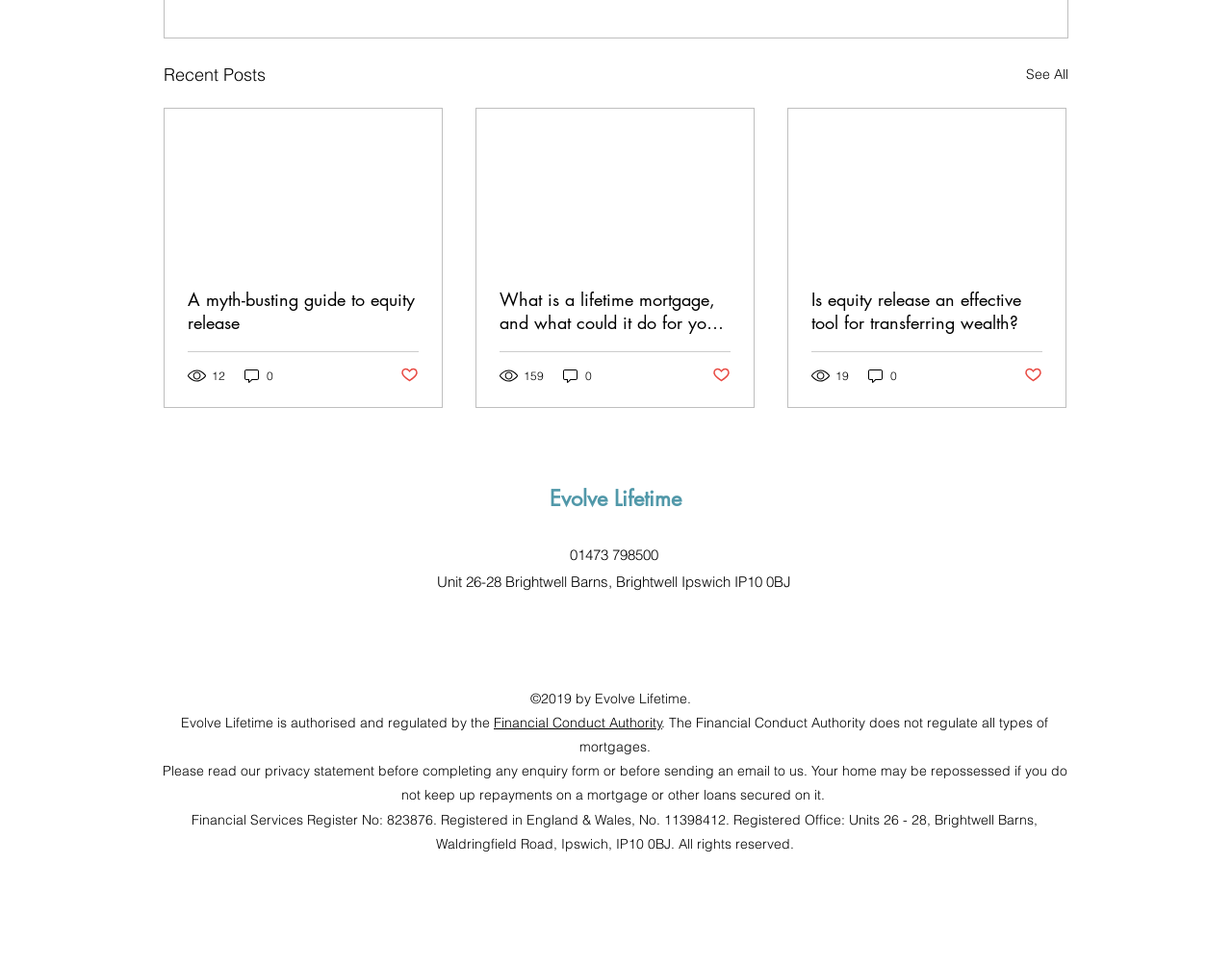Locate the bounding box coordinates of the element I should click to achieve the following instruction: "Read the article 'A myth-busting guide to equity release'".

[0.152, 0.298, 0.34, 0.345]